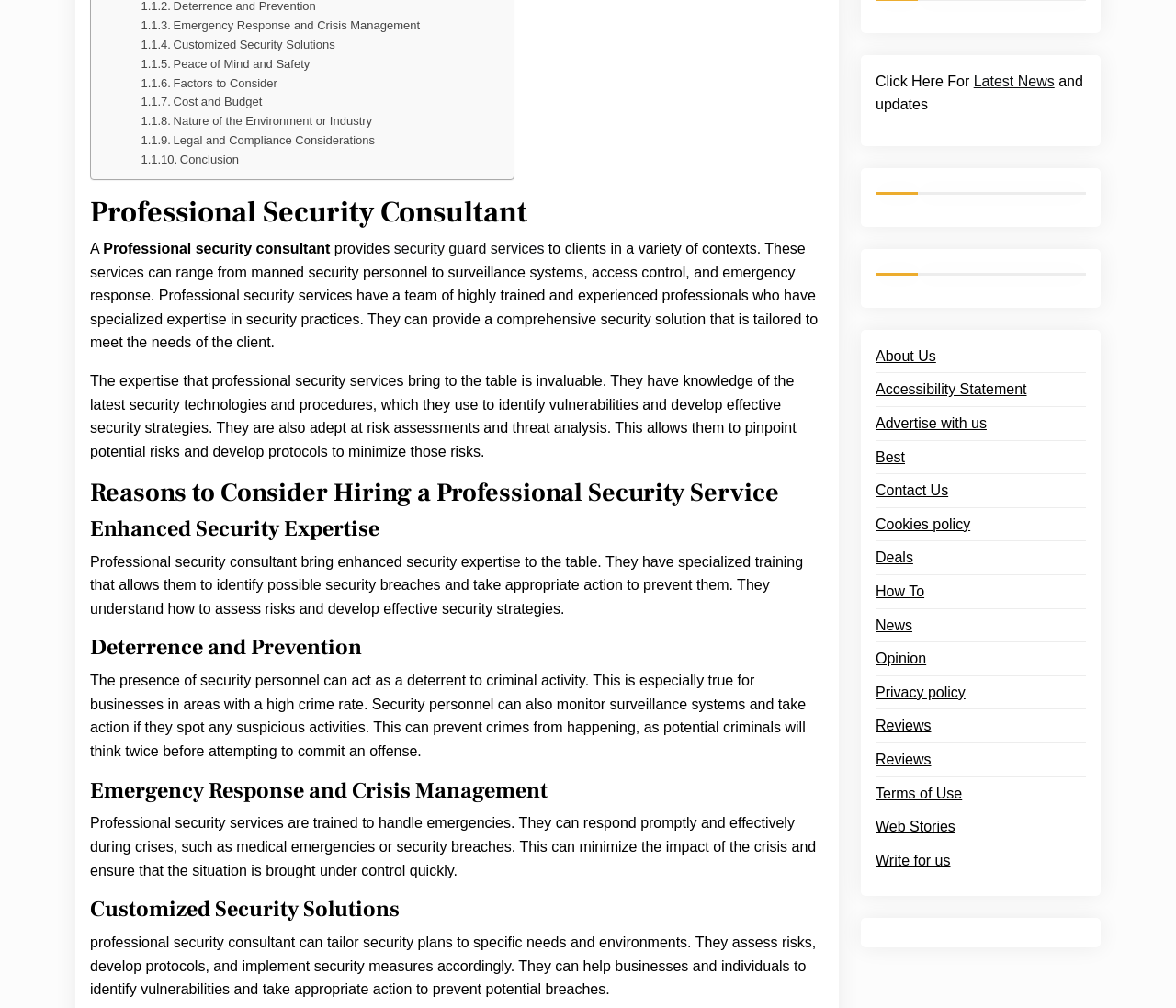Identify the bounding box coordinates for the UI element described as: "Factors to Consider". The coordinates should be provided as four floats between 0 and 1: [left, top, right, bottom].

[0.12, 0.073, 0.236, 0.092]